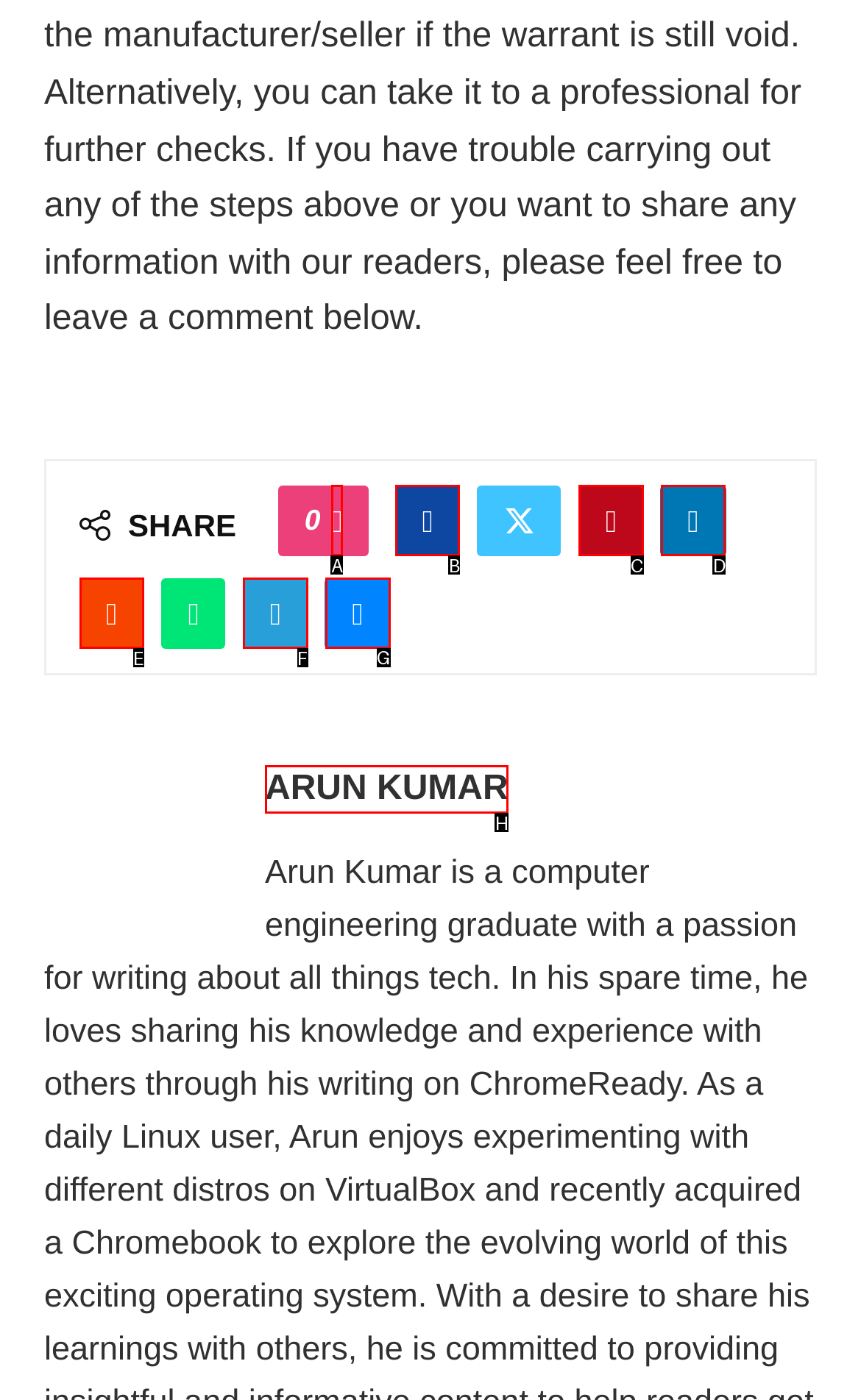Tell me which one HTML element I should click to complete the following instruction: Discuss 2010 zx 14 gauges not working
Answer with the option's letter from the given choices directly.

None